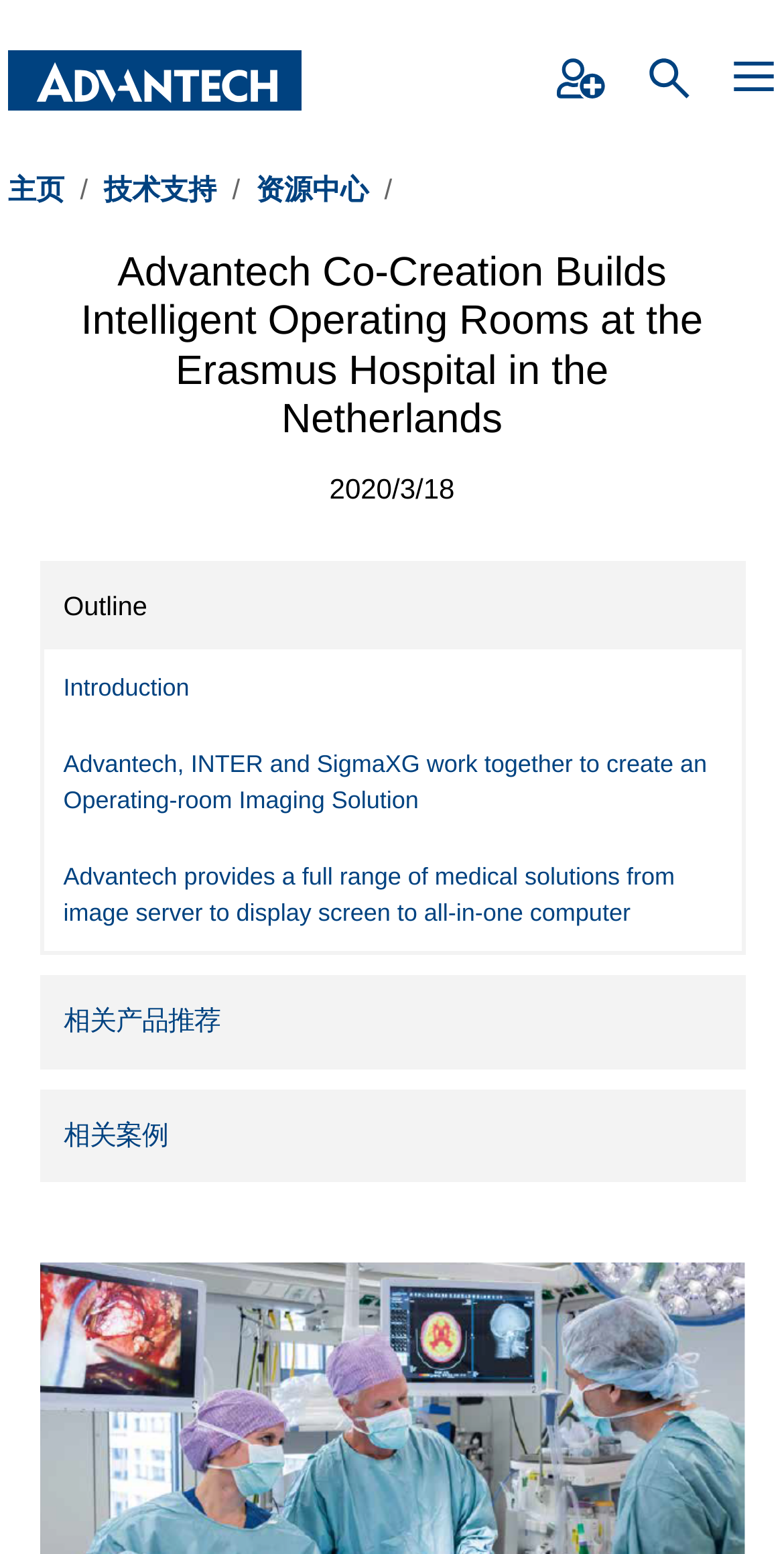Summarize the webpage with intricate details.

The webpage is about Advantech's co-creation of an intelligent operating room at the Erasmus Hospital in the Netherlands. At the top left corner, there is a link to the Advantech homepage, and next to it, a menu link with an accompanying icon. On the top right corner, there are links to register and search.

Below the top navigation bar, there is a main heading that reads "Advantech Co-Creation Builds Intelligent Operating Rooms at the Erasmus Hospital in the Netherlands" followed by a subheading with the date "2020/3/18". 

The main content area is divided into sections, with headings such as "Outline", "Introduction", and descriptions of the medical imaging management and transmission solution. There are also links to related products and cases, with headings "相关产品推荐" and "相关案例" respectively.

Throughout the page, there are multiple links and headings that provide a clear structure to the content, making it easy to navigate and understand the topic.